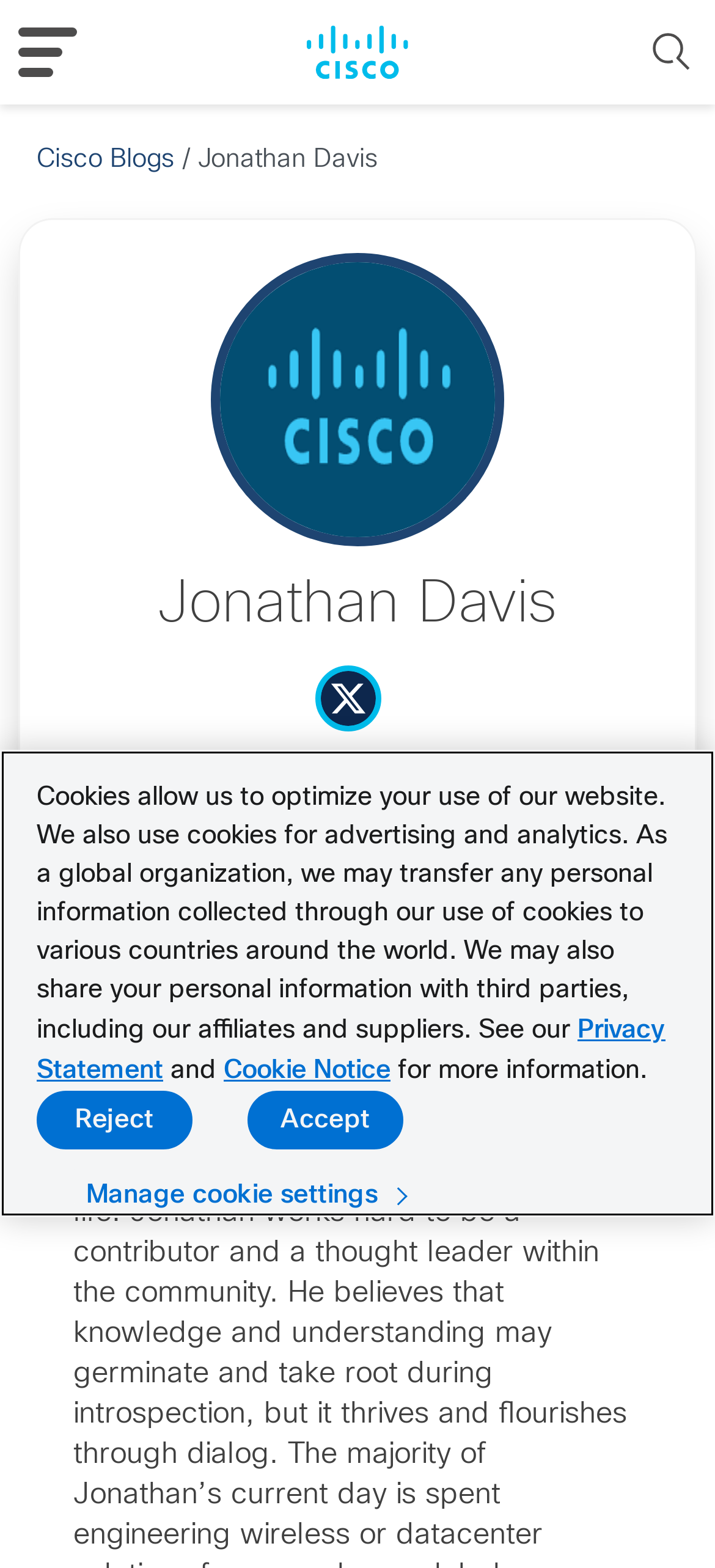Provide the bounding box coordinates of the UI element that matches the description: "Accept".

[0.346, 0.695, 0.564, 0.733]